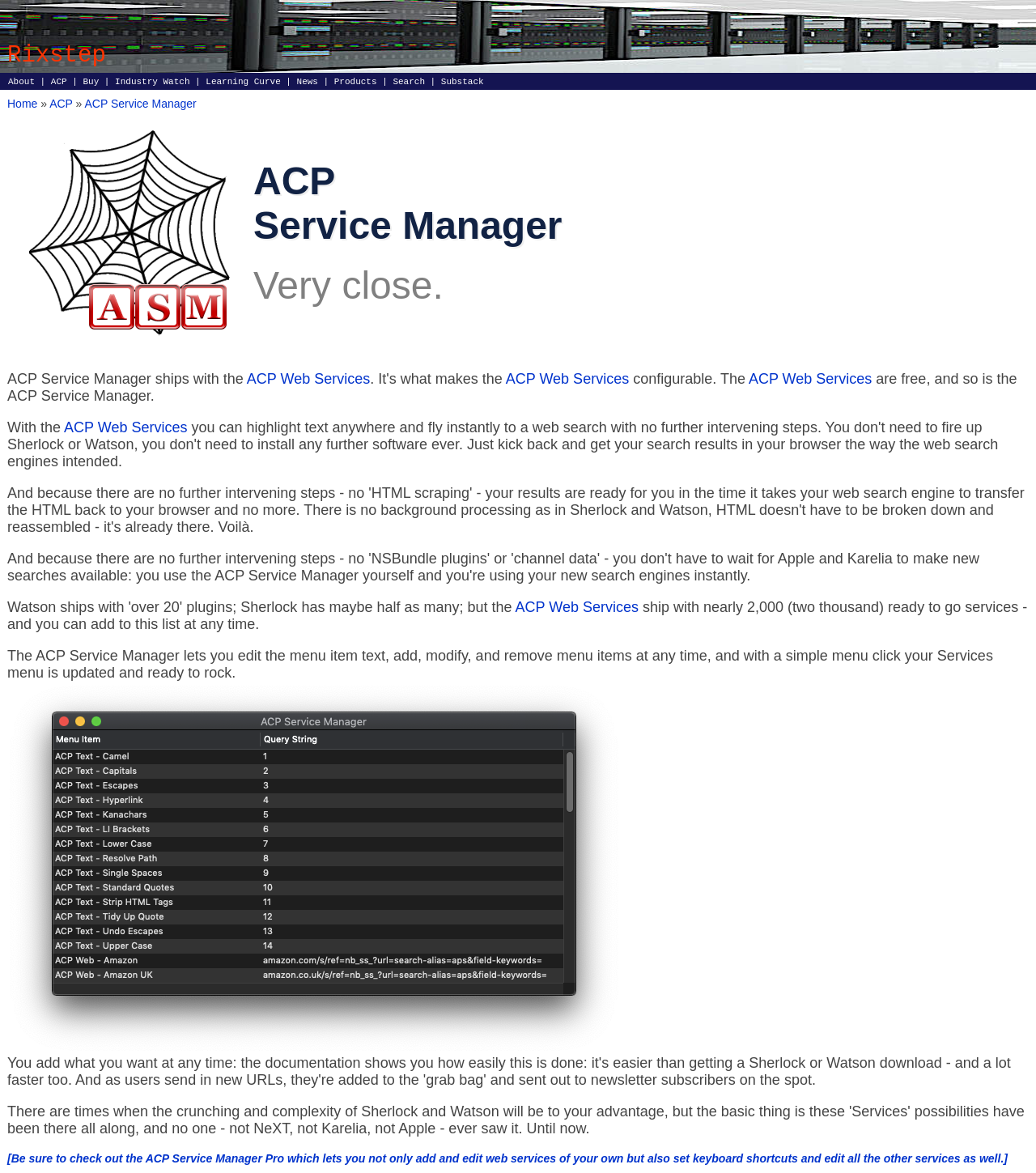What is the purpose of the ACP Service Manager?
Refer to the image and provide a concise answer in one word or phrase.

manage services